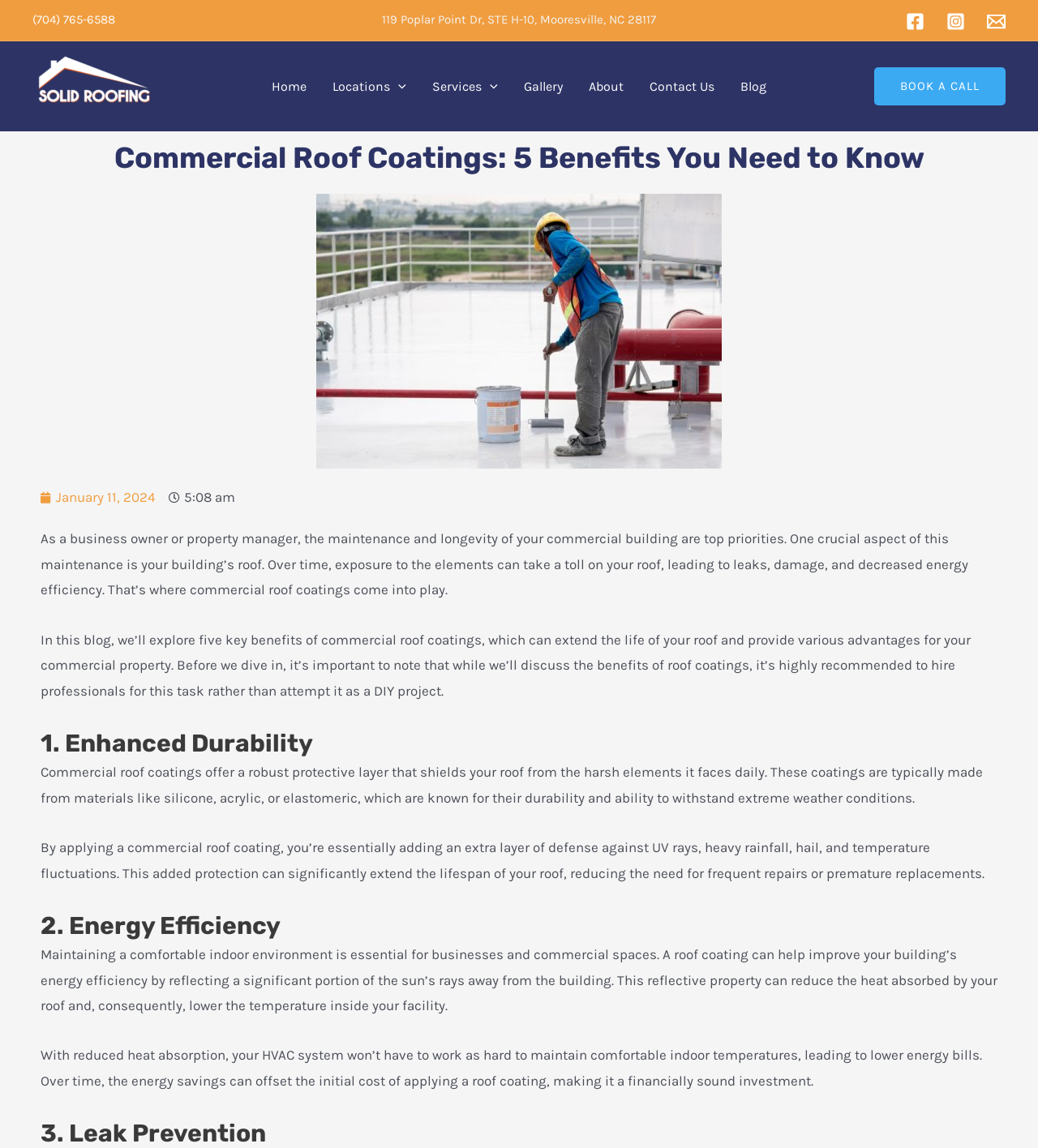What is the benefit of a roof coating in terms of energy efficiency?
Based on the image, answer the question in a detailed manner.

A roof coating can help improve energy efficiency by reflecting a significant portion of the sun's rays away from the building, reducing the heat absorbed by the roof and consequently lowering the temperature inside the facility, leading to lower energy bills.